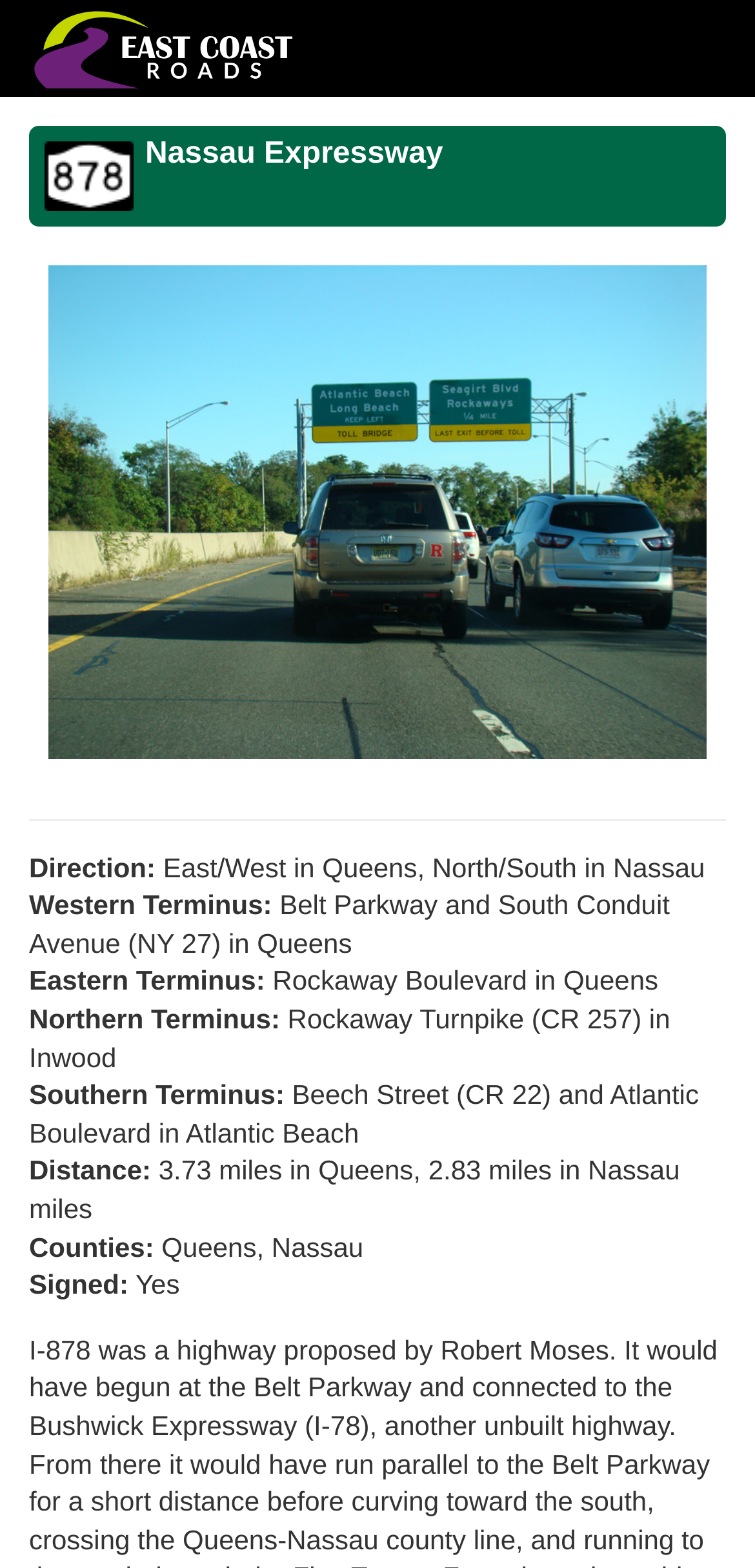Is NY 878 signed?
Please use the image to provide an in-depth answer to the question.

I found the answer by looking at the description list on the webpage, where it says 'Signed: Yes'.